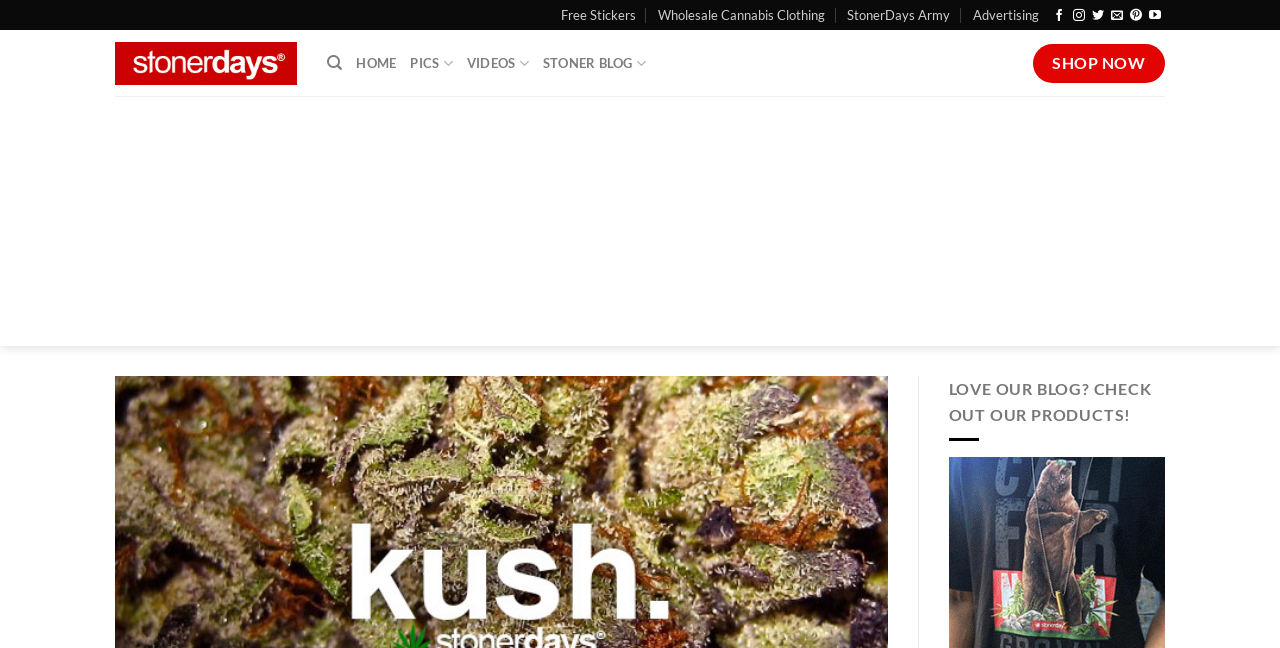Can you find the bounding box coordinates for the UI element given this description: "StonerDays Army"? Provide the coordinates as four float numbers between 0 and 1: [left, top, right, bottom].

[0.662, 0.0, 0.742, 0.047]